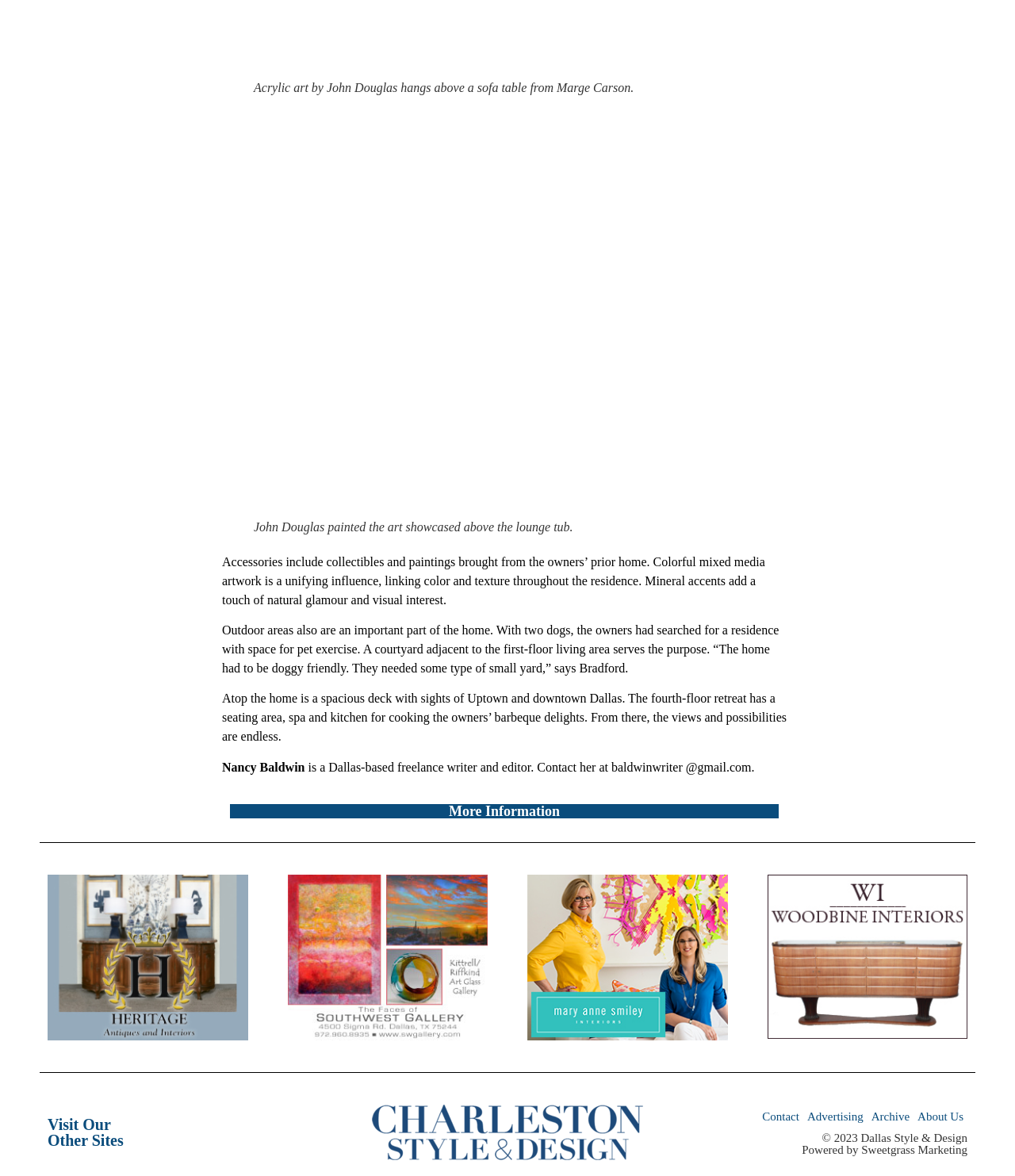Mark the bounding box of the element that matches the following description: "About Us".

[0.9, 0.939, 0.953, 0.96]